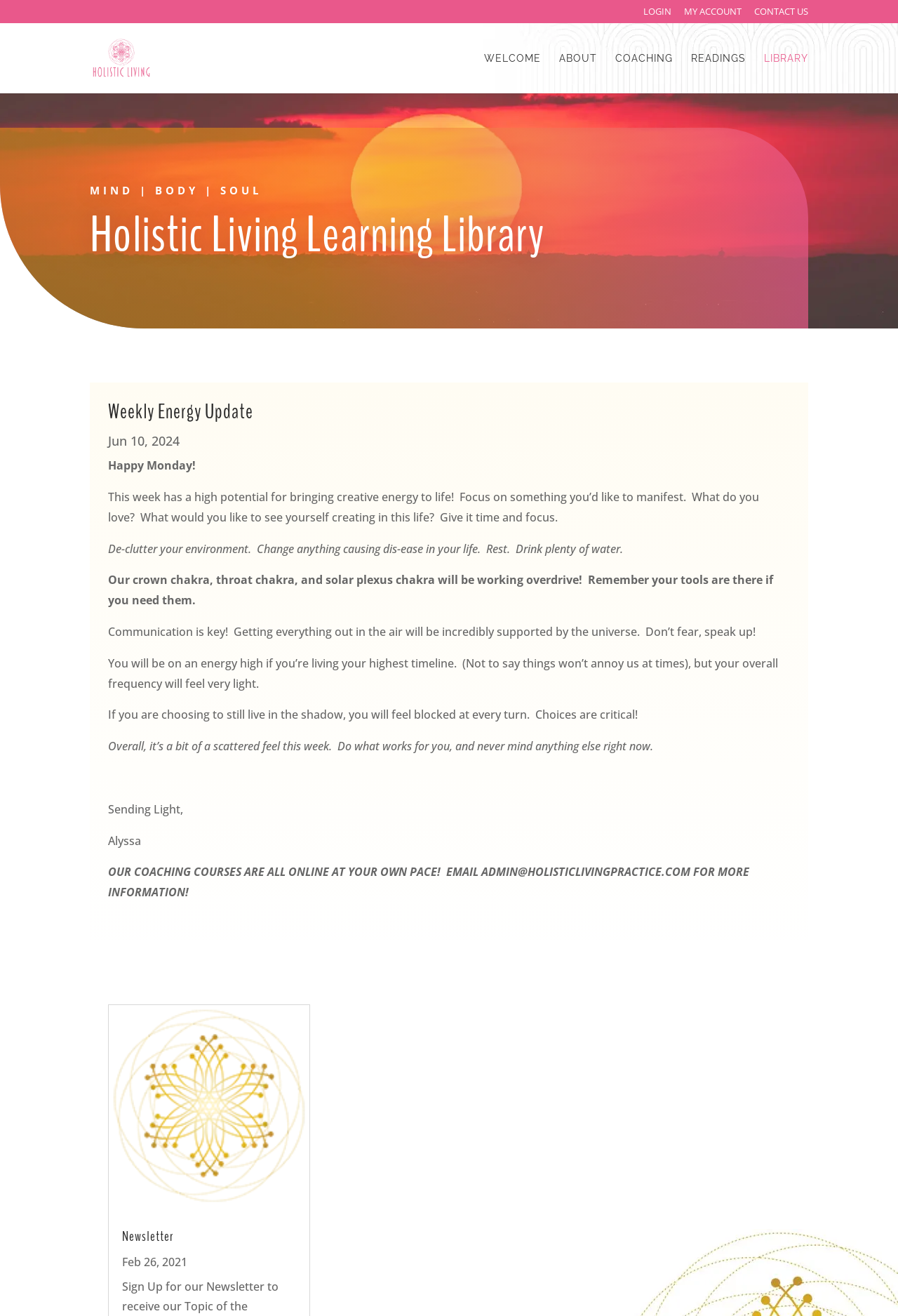What is the main topic of this webpage?
Provide an in-depth and detailed answer to the question.

Based on the webpage's content, including the headings 'MIND | BODY | SOUL' and 'Holistic Living Learning Library', and the article about weekly energy updates, it appears that the main topic of this webpage is holistic living.